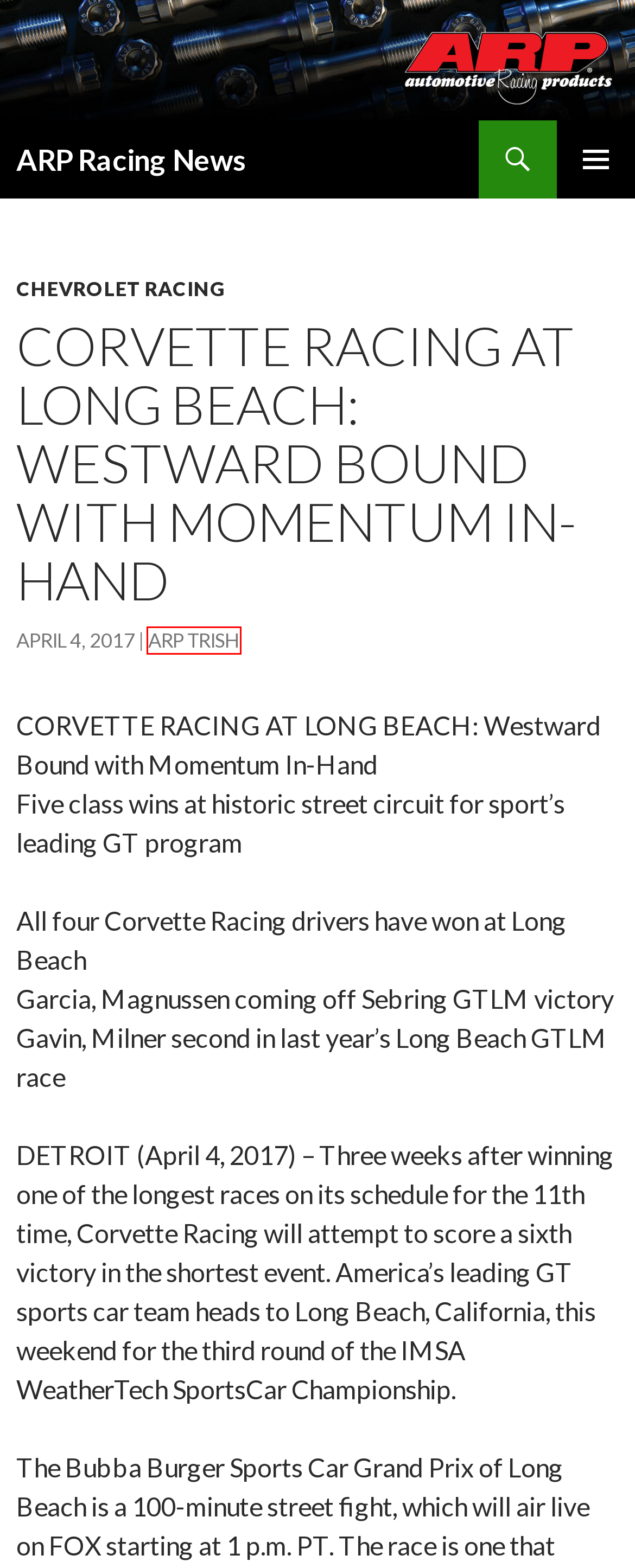Look at the screenshot of a webpage where a red bounding box surrounds a UI element. Your task is to select the best-matching webpage description for the new webpage after you click the element within the bounding box. The available options are:
A. Ultra Motors | ARP Racing News
B. Fensport Performance | ARP Racing News
C. ARP Racing News | Racer News and Results
D. Chevrolet Racing | ARP Racing News
E. GDRA | ARP Racing News
F. Engine labs | ARP Racing News
G. magazine articles | ARP Racing News
H. ARP Trish | ARP Racing News

H